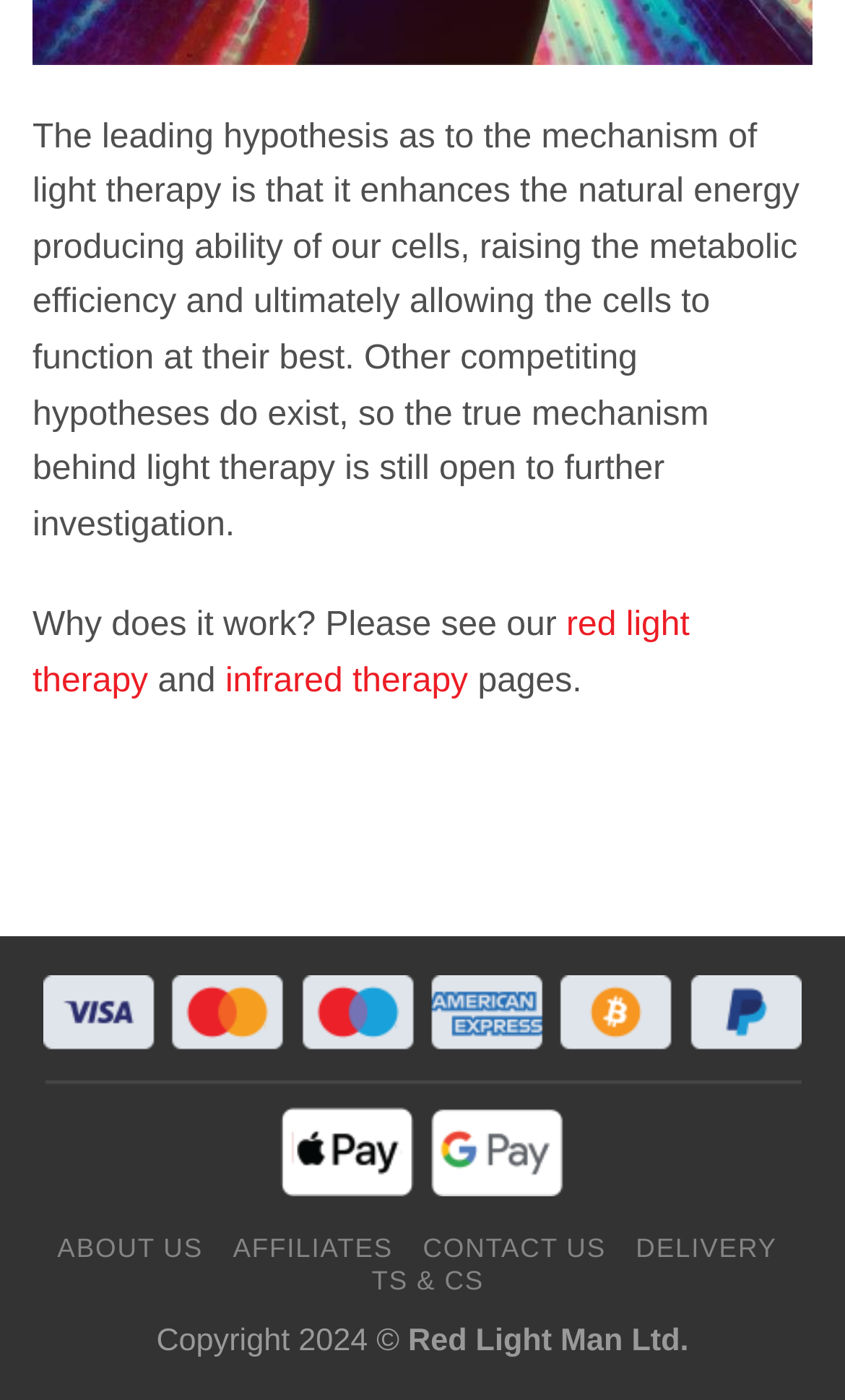What is the relationship between light therapy and cell function?
From the image, provide a succinct answer in one word or a short phrase.

Enhances cell function